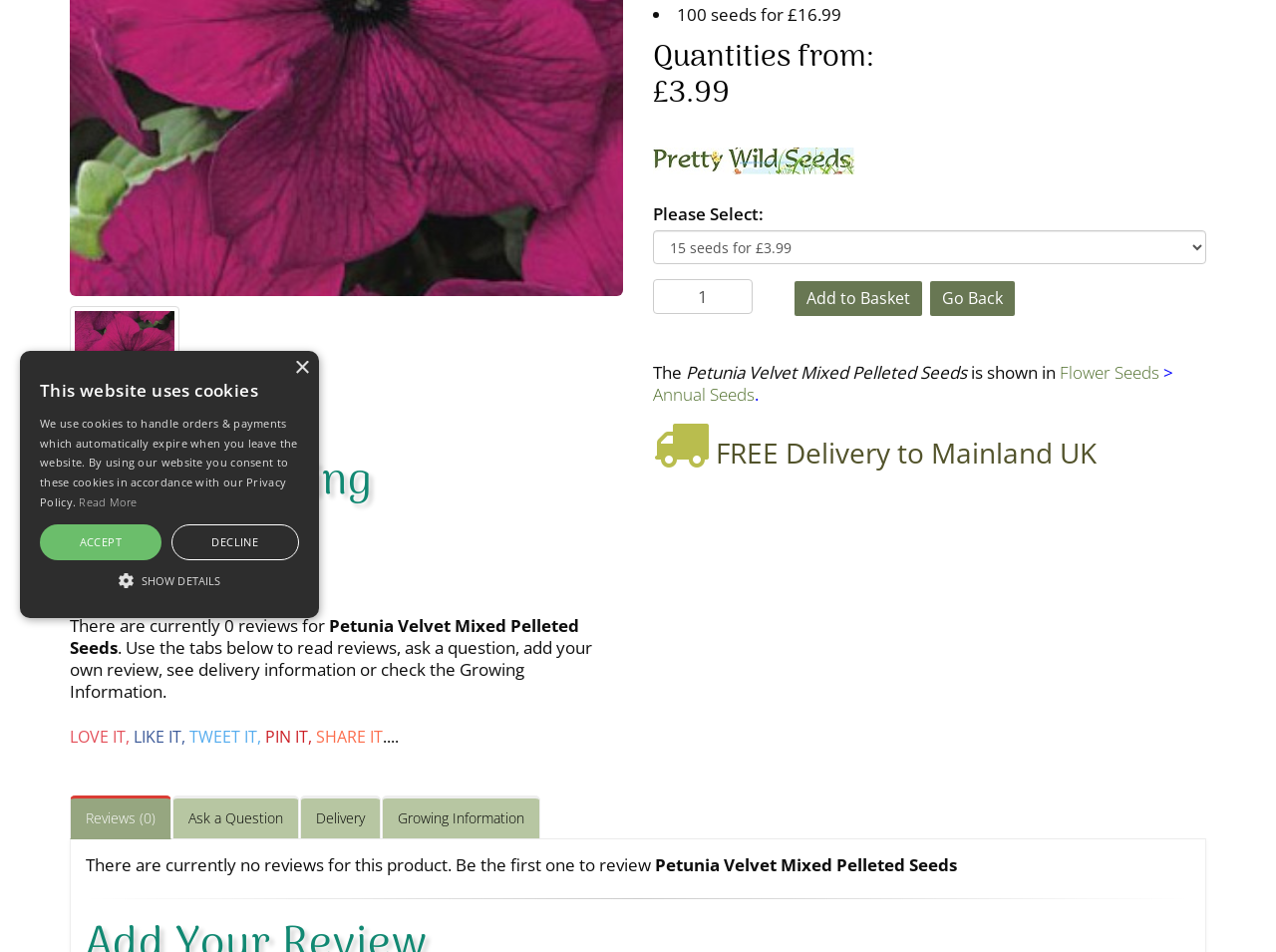Provide the bounding box coordinates of the HTML element this sentence describes: "Go Back". The bounding box coordinates consist of four float numbers between 0 and 1, i.e., [left, top, right, bottom].

[0.727, 0.293, 0.797, 0.334]